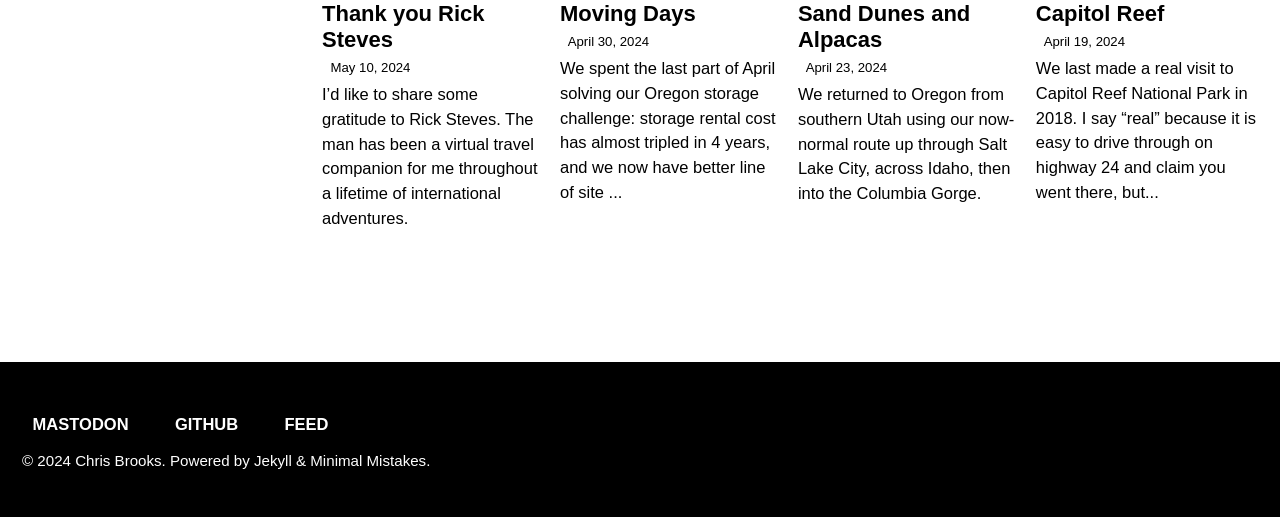Please determine the bounding box coordinates for the element that should be clicked to follow these instructions: "Click on 'Sand Dunes and Alpacas'".

[0.623, 0.002, 0.758, 0.1]